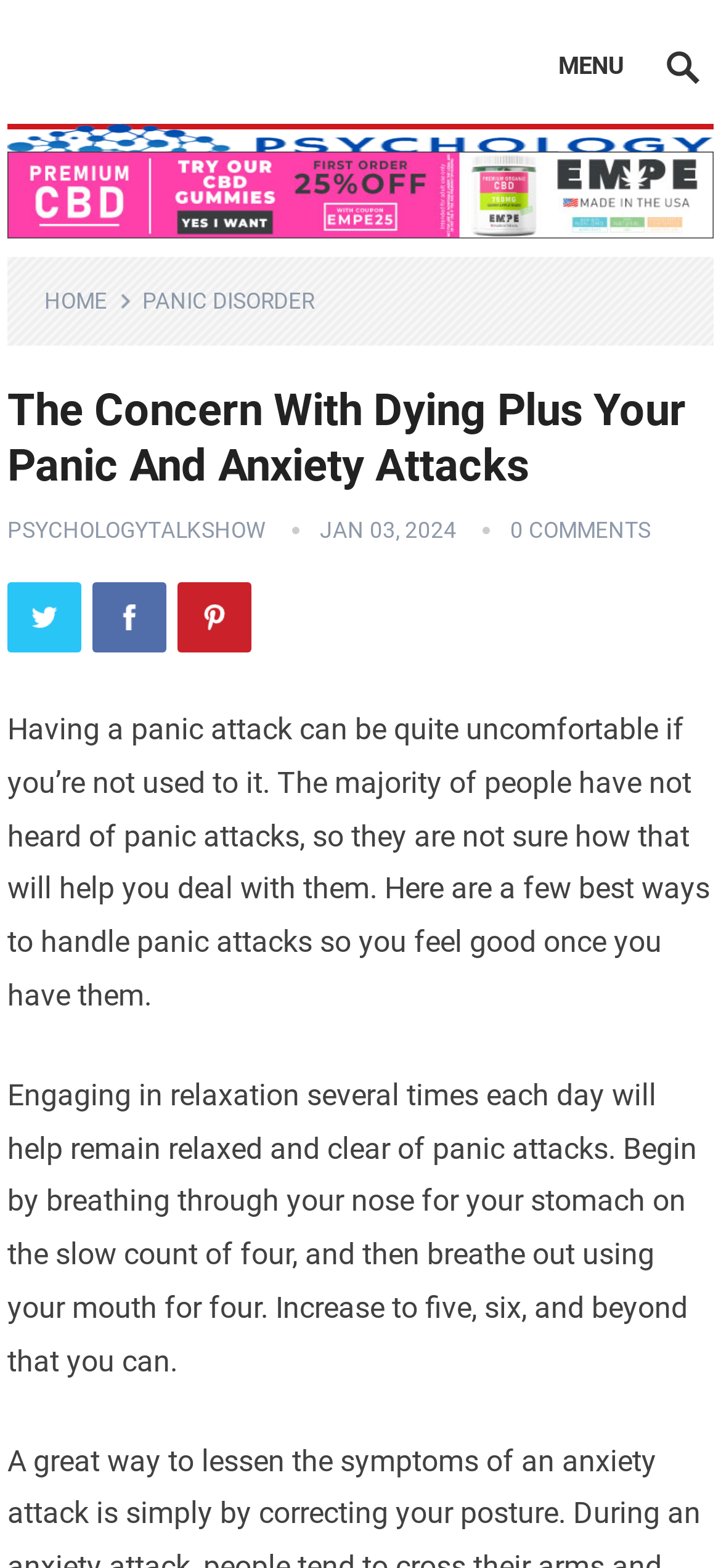What is the date of the article?
Based on the image, give a one-word or short phrase answer.

JAN 03, 2024